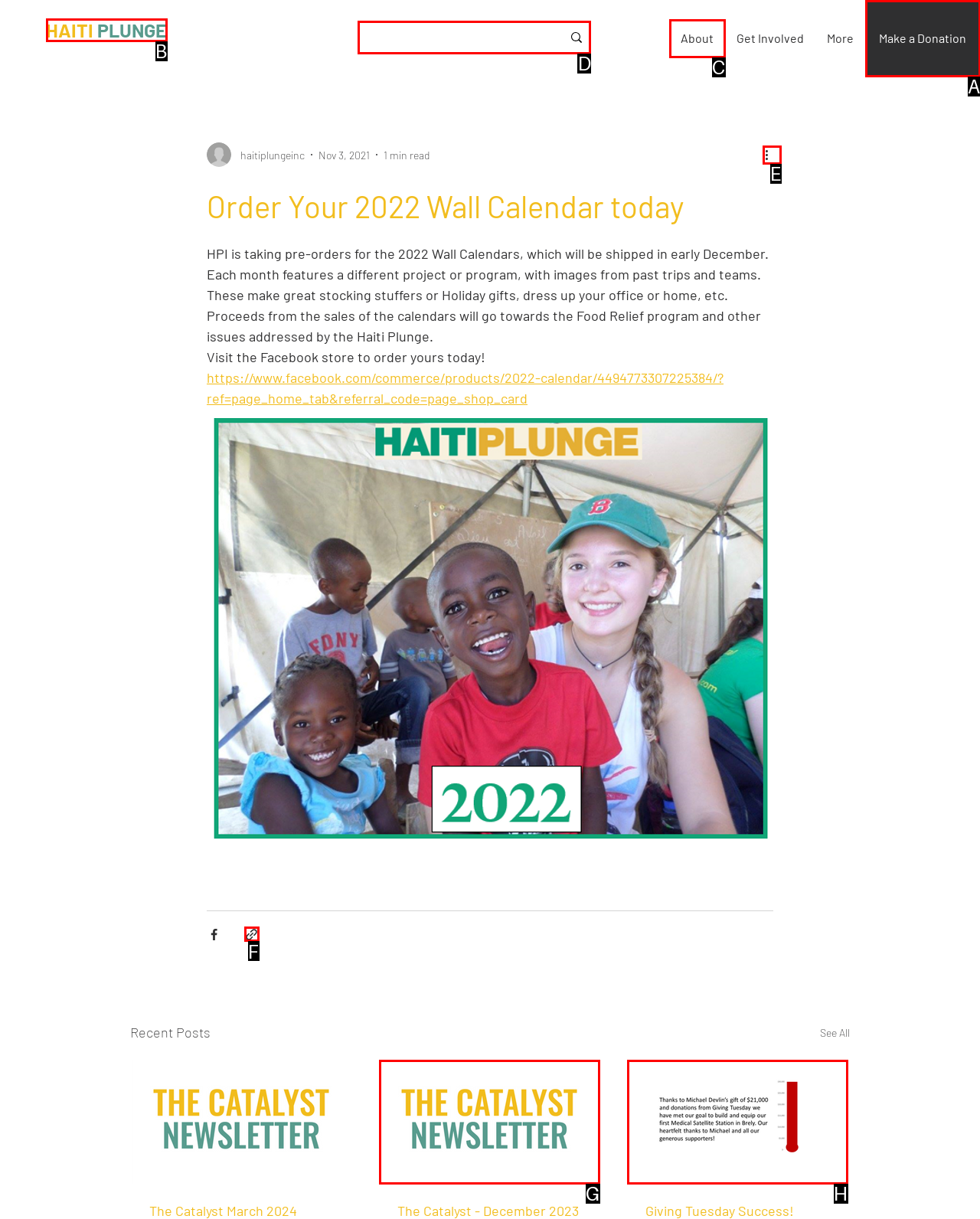To achieve the task: Search for something, which HTML element do you need to click?
Respond with the letter of the correct option from the given choices.

D